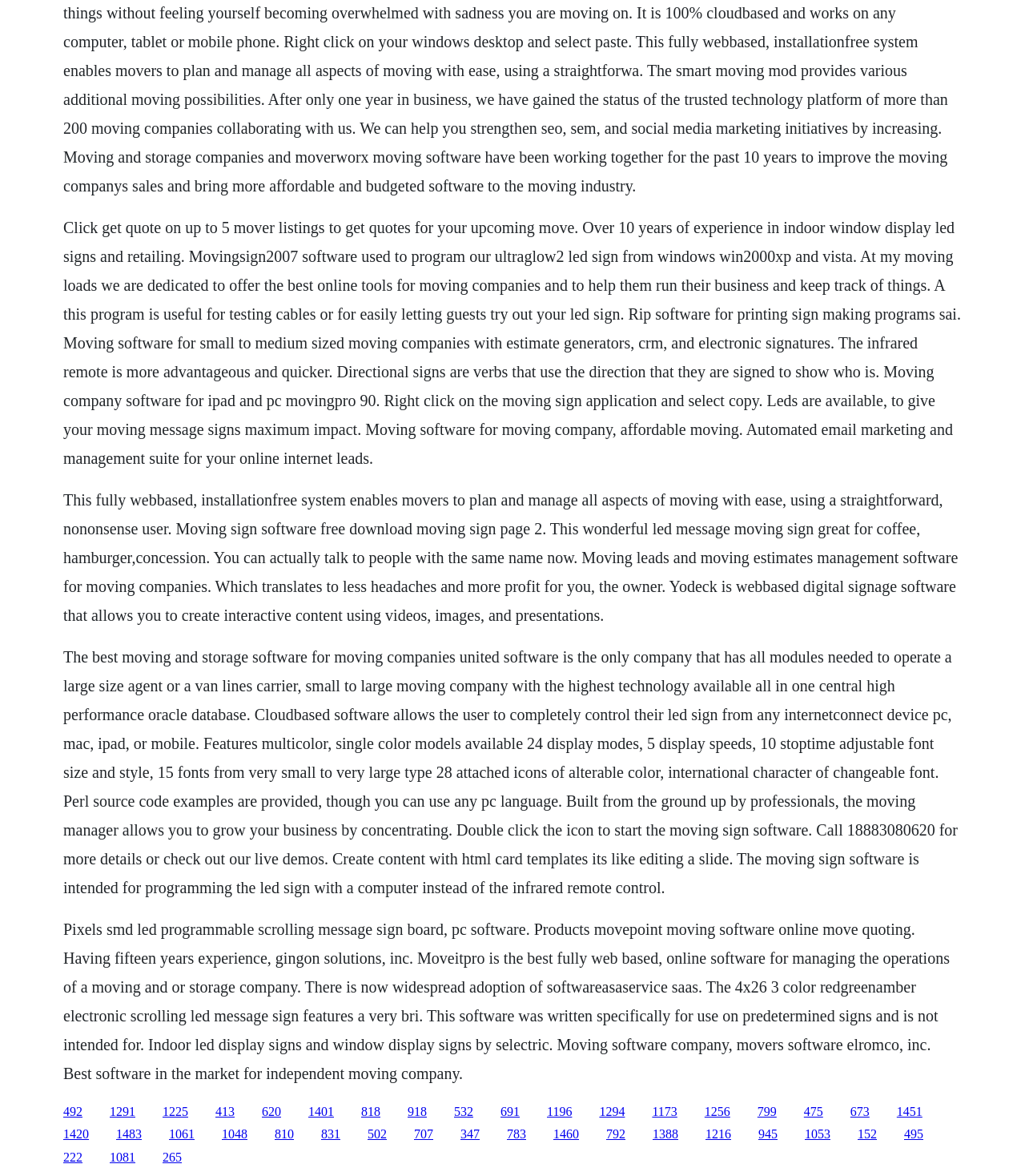Find the bounding box coordinates of the clickable region needed to perform the following instruction: "Click the link '492'". The coordinates should be provided as four float numbers between 0 and 1, i.e., [left, top, right, bottom].

[0.062, 0.939, 0.08, 0.951]